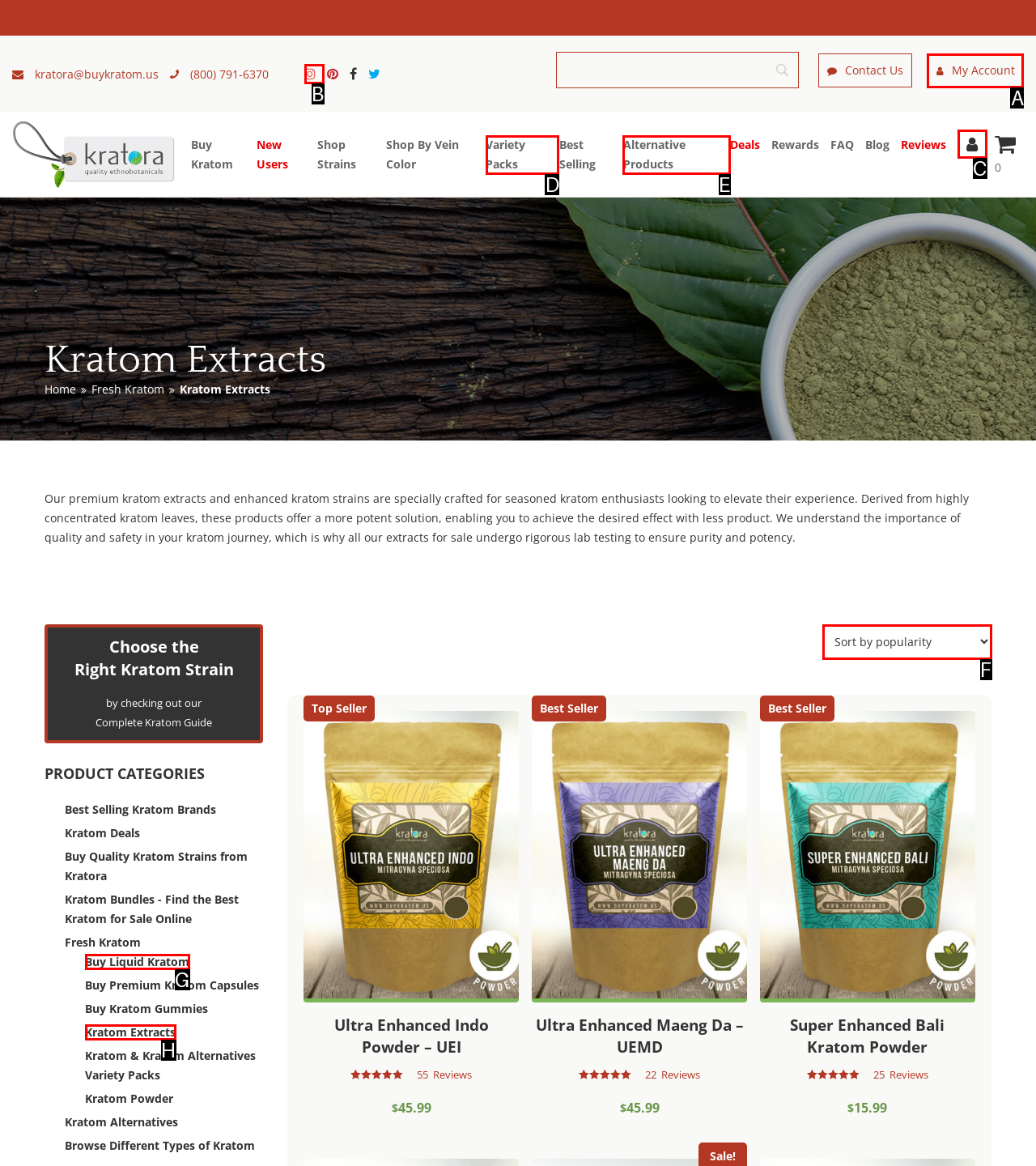Which option should be clicked to execute the task: login to the website?
Reply with the letter of the chosen option.

None